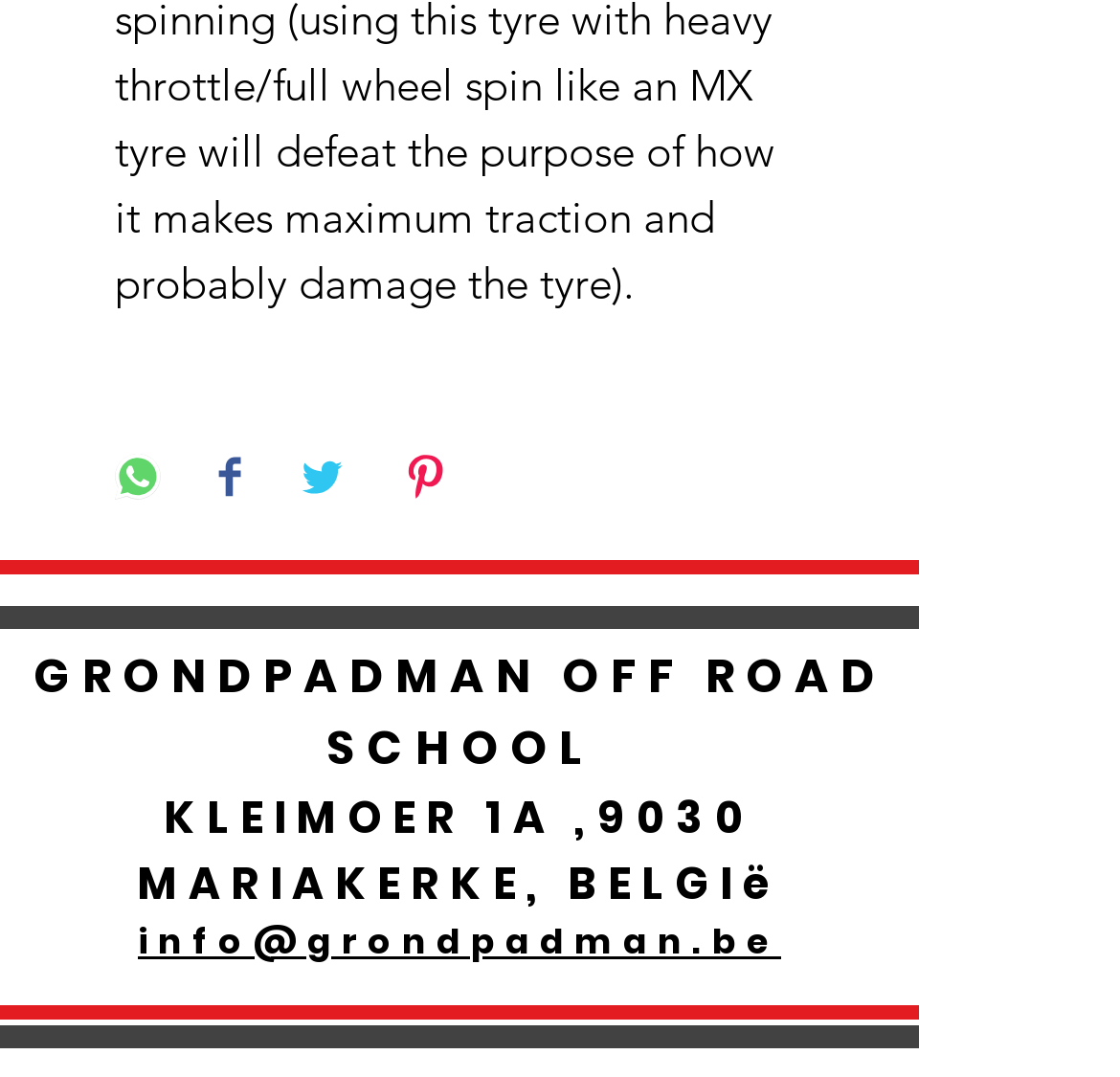How many social media sharing buttons are there?
Please give a detailed and elaborate answer to the question based on the image.

I counted the number of social media sharing buttons, which are 'Delen op WhatsApp', 'Delen op Facebook', 'Delen op Twitter', and 'Pinnen op Pinterest', and found that there are 4 buttons in total.